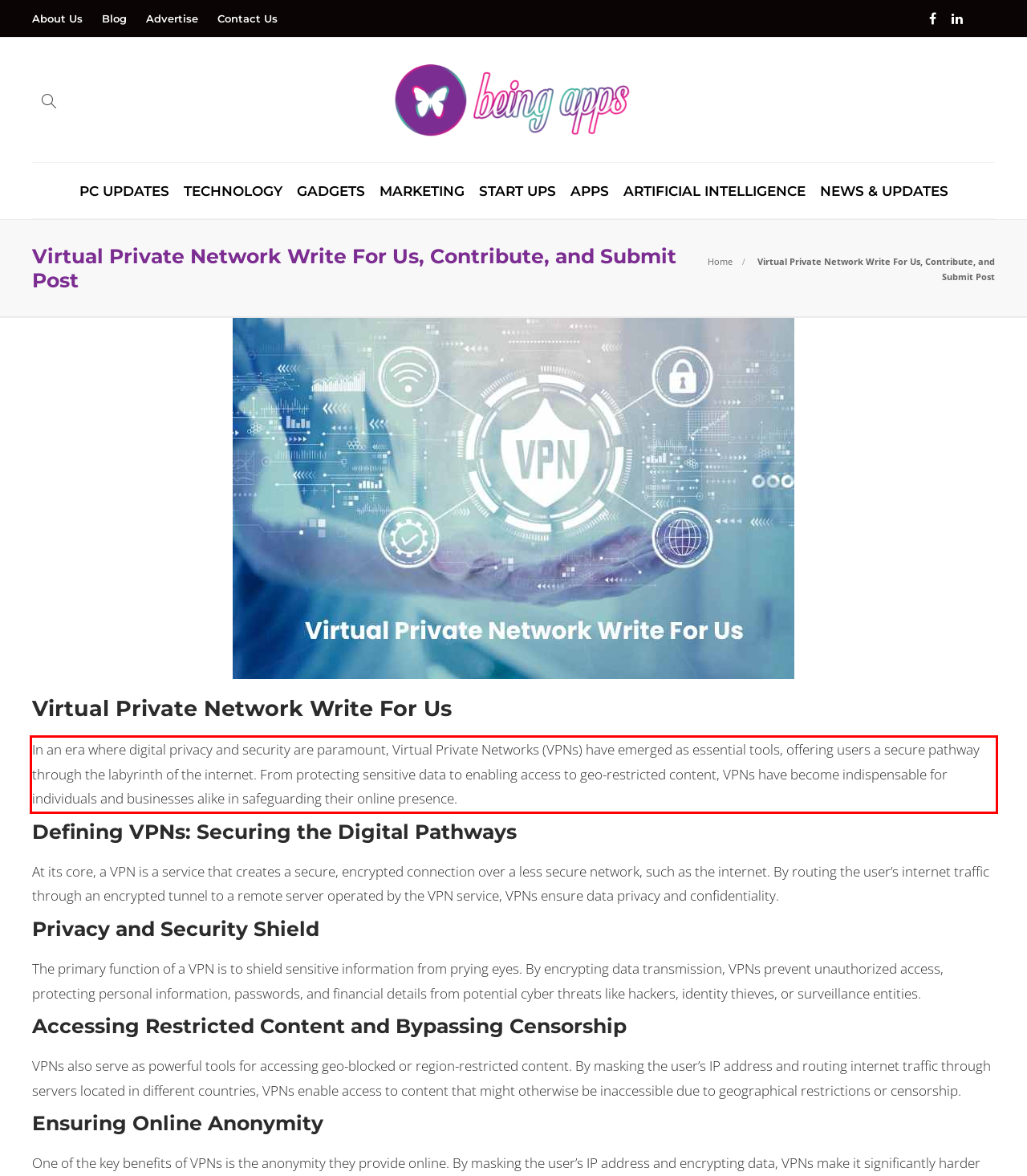Analyze the screenshot of the webpage and extract the text from the UI element that is inside the red bounding box.

In an era where digital privacy and security are paramount, Virtual Private Networks (VPNs) have emerged as essential tools, offering users a secure pathway through the labyrinth of the internet. From protecting sensitive data to enabling access to geo-restricted content, VPNs have become indispensable for individuals and businesses alike in safeguarding their online presence.